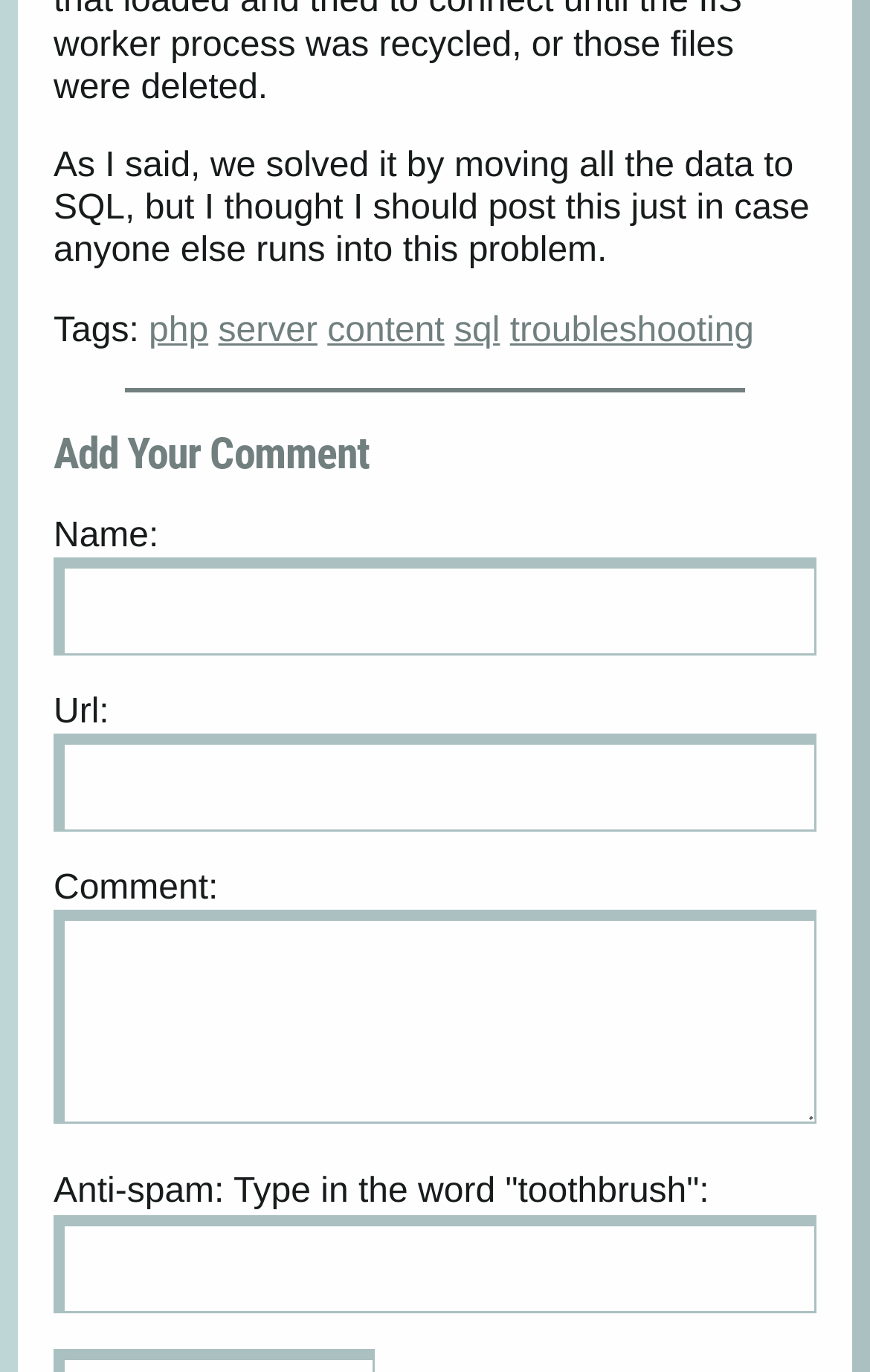What is the orientation of the separator?
Refer to the image and provide a one-word or short phrase answer.

Horizontal